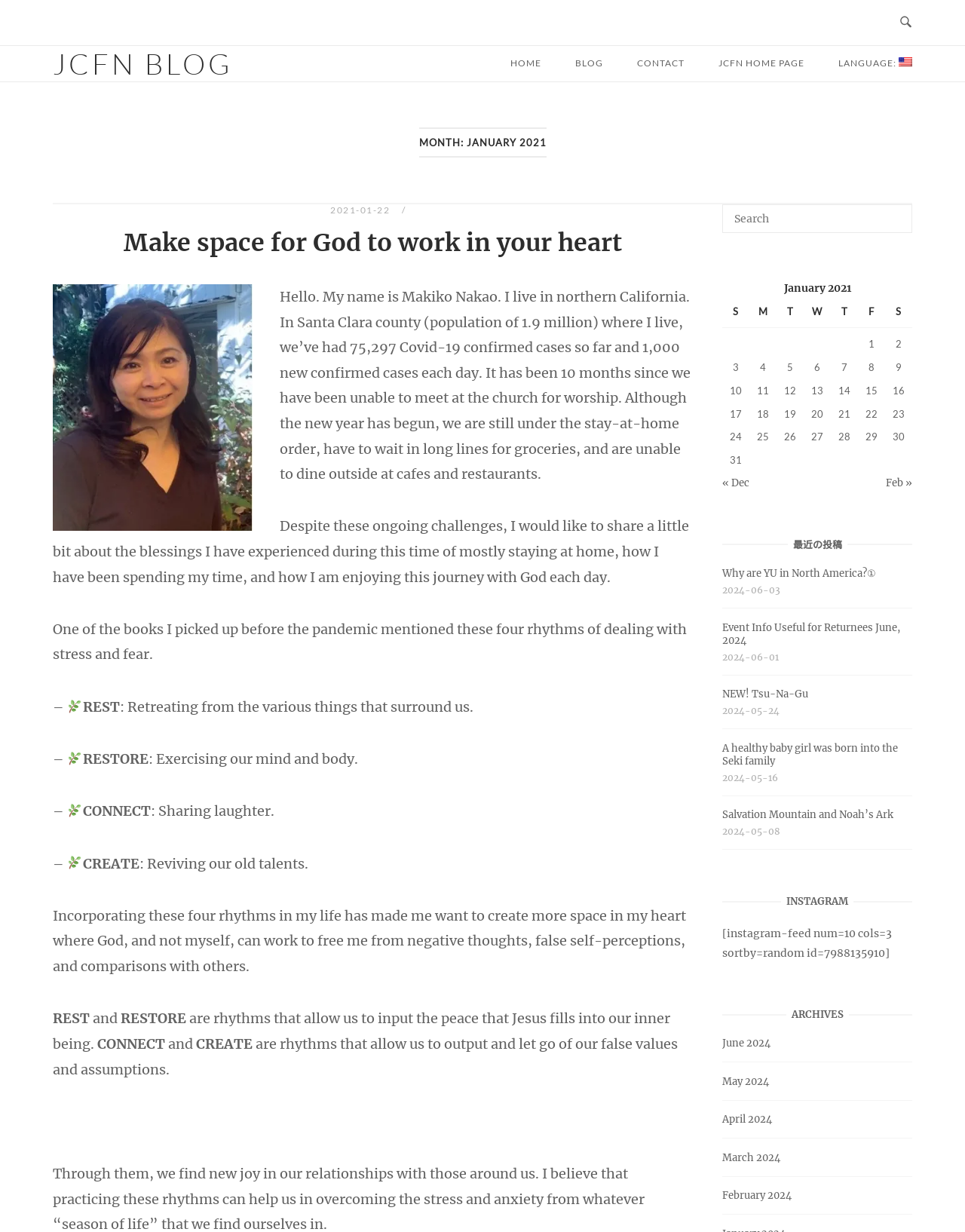Answer the question below with a single word or a brief phrase: 
What are the four rhythms mentioned in the blog post?

REST, RESTORE, CONNECT, CREATE